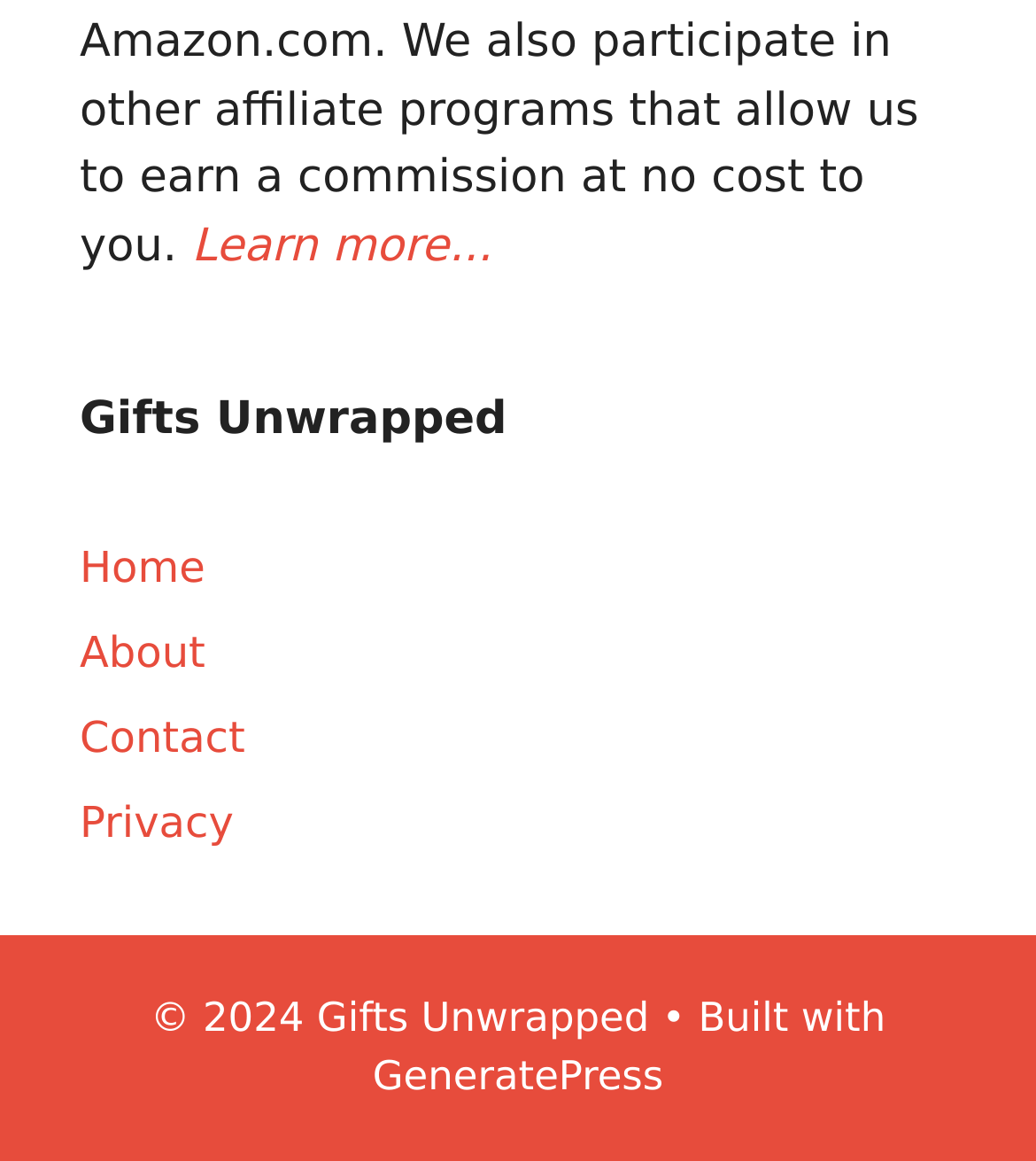Give the bounding box coordinates for the element described as: "Learn more...".

[0.185, 0.189, 0.475, 0.235]